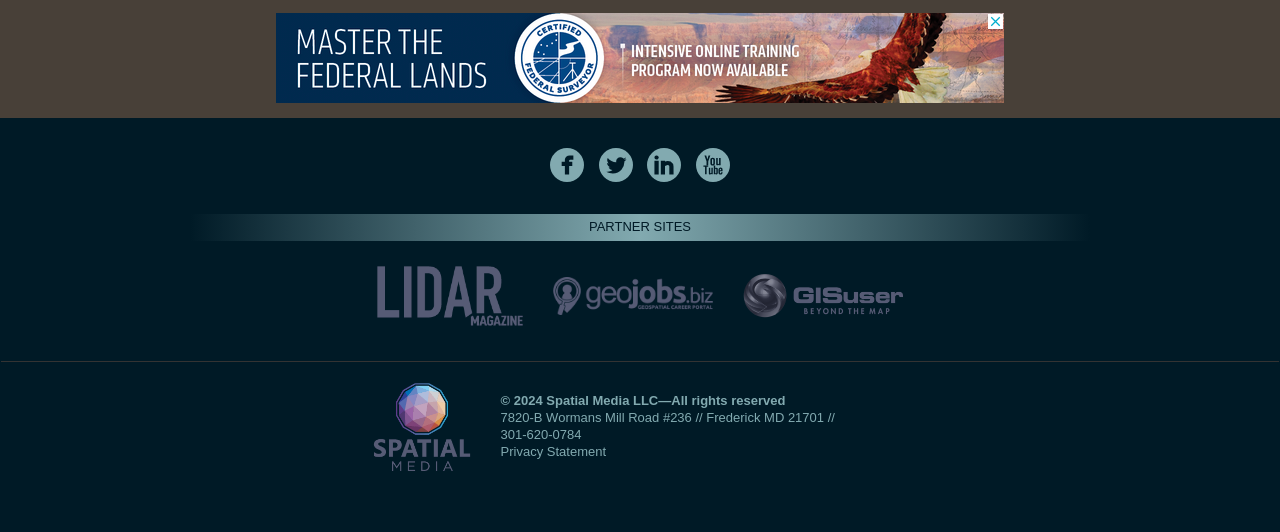Provide the bounding box coordinates, formatted as (top-left x, top-left y, bottom-right x, bottom-right y), with all values being floating point numbers between 0 and 1. Identify the bounding box of the UI element that matches the description: icon-sm-fb

[0.426, 0.278, 0.46, 0.342]